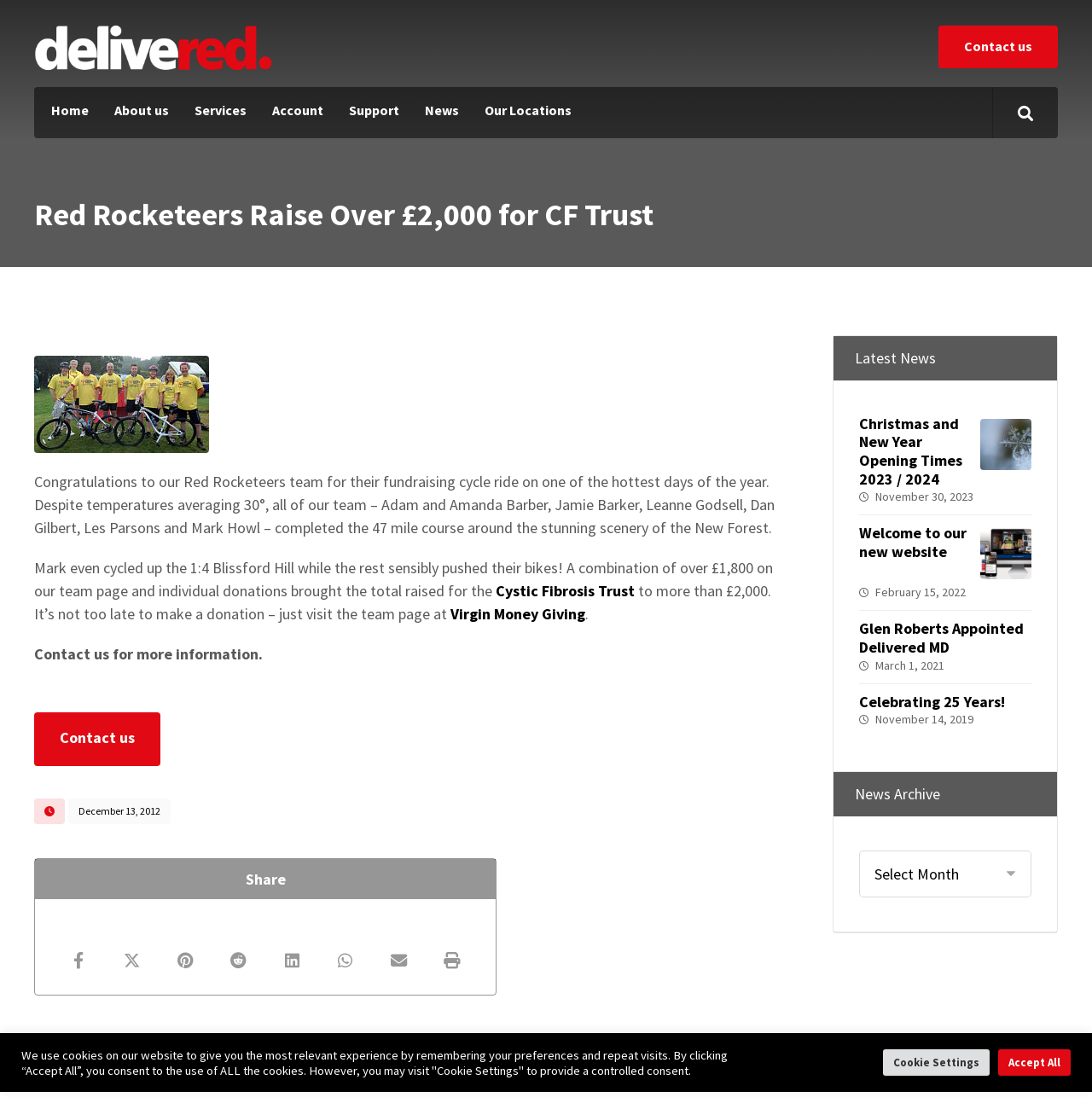Identify the bounding box coordinates of the clickable region necessary to fulfill the following instruction: "Contact us for more information". The bounding box coordinates should be four float numbers between 0 and 1, i.e., [left, top, right, bottom].

[0.031, 0.642, 0.147, 0.691]